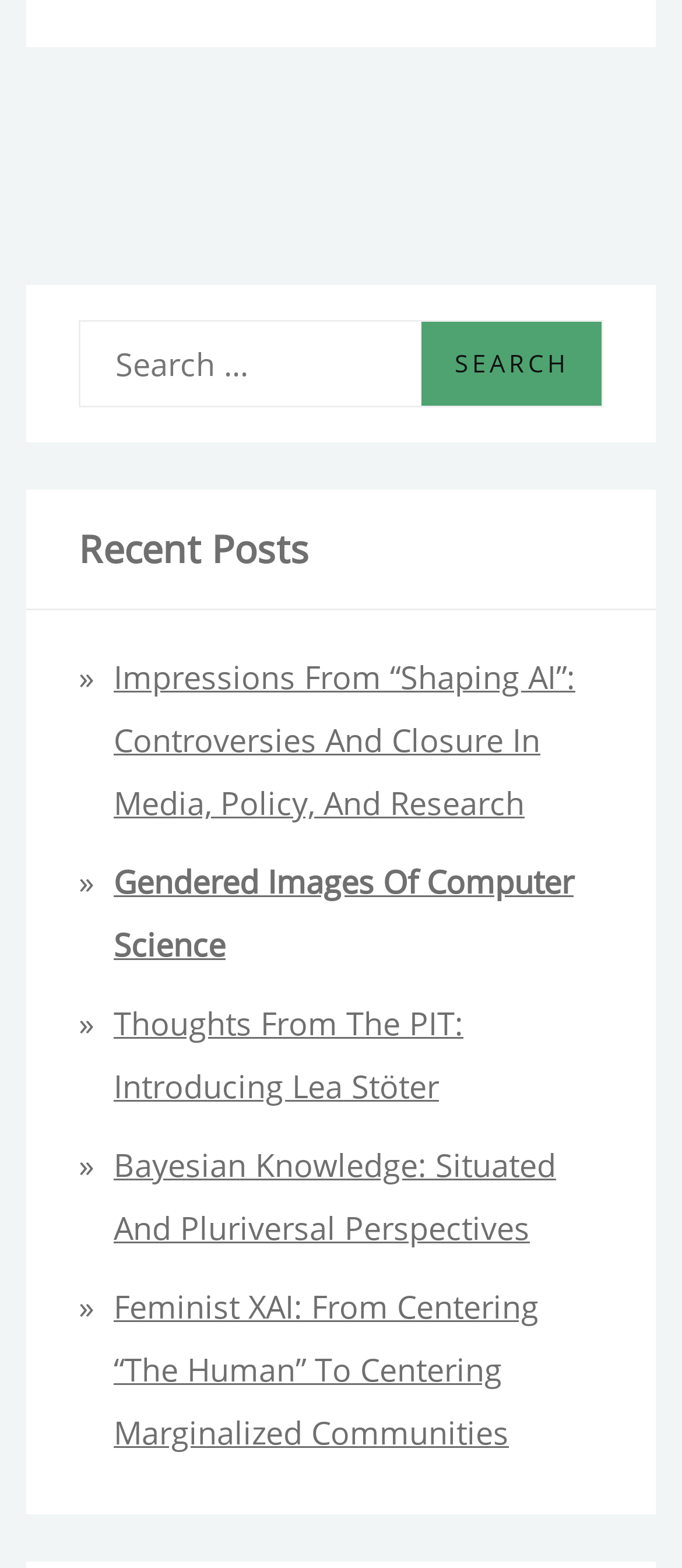How many recent posts are listed?
Refer to the image and provide a thorough answer to the question.

Below the 'Recent Posts' heading, there are five links to different posts, which are 'Impressions From “Shaping AI”: Controversies And Closure In Media, Policy, And Research', 'Gendered Images Of Computer Science', 'Thoughts From The PIT: Introducing Lea Stöter', 'Bayesian Knowledge: Situated And Pluriversal Perspectives', and 'Feminist XAI: From Centering “The Human” To Centering Marginalized Communities'.